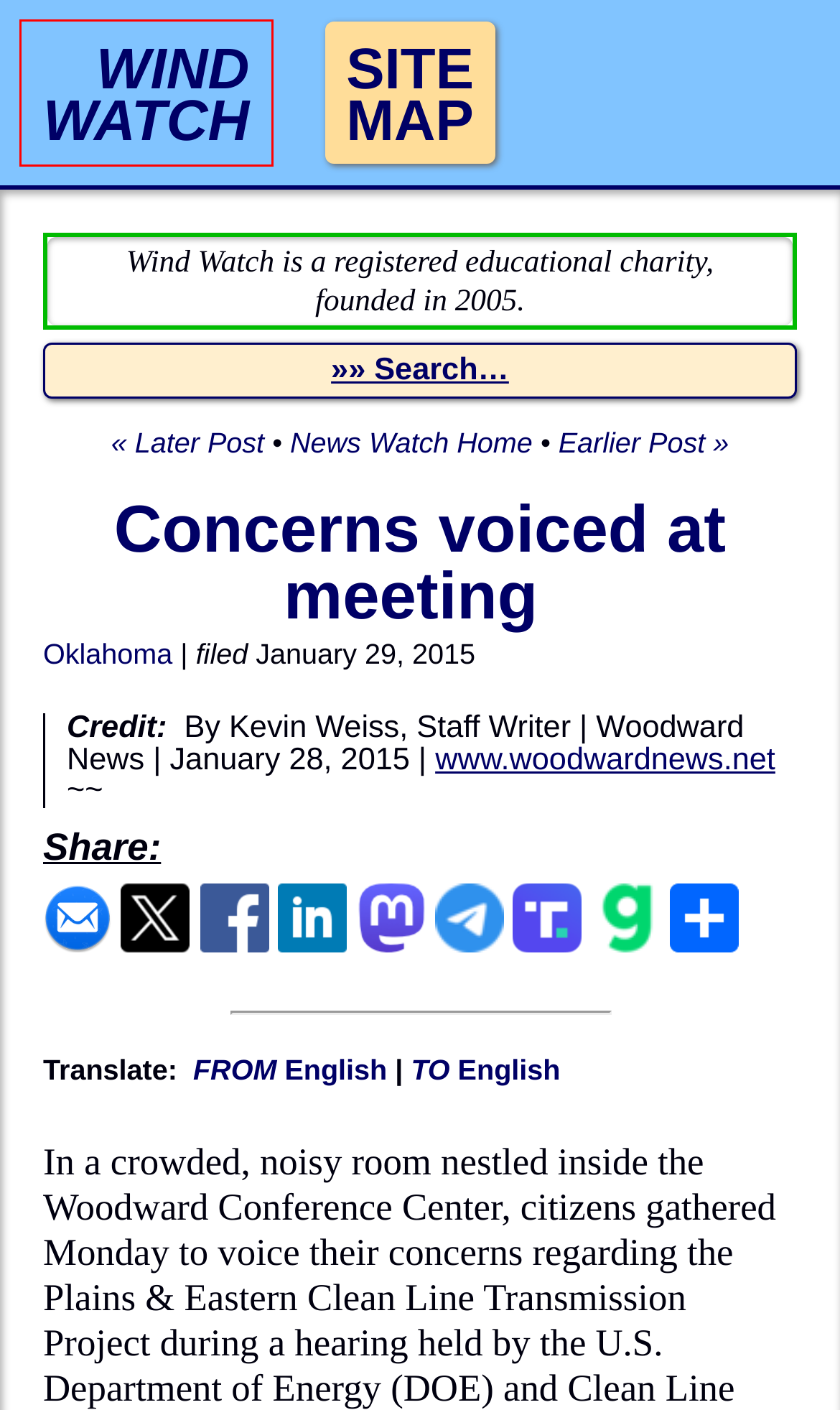Given a screenshot of a webpage with a red bounding box around a UI element, please identify the most appropriate webpage description that matches the new webpage after you click on the element. Here are the candidates:
A. National Wind Watch | Donate
B. National Wind Watch | Site Map
C. Wind Energy and Wind Power News: Oklahoma [Wind Watch]
D. Mournes wind turbine plan ‘would be monstrosity’ | Wind Energy News
E. National Wind Watch | About Us
F. Wind Watch | The facts about wind power, wind energy, wind turbines, wind farms
G. Eoliennes : le lobbying des promoteurs taclé par le Parlement | Wind Energy News
H. Wind Energy and Wind Power News [Wind Watch]

F